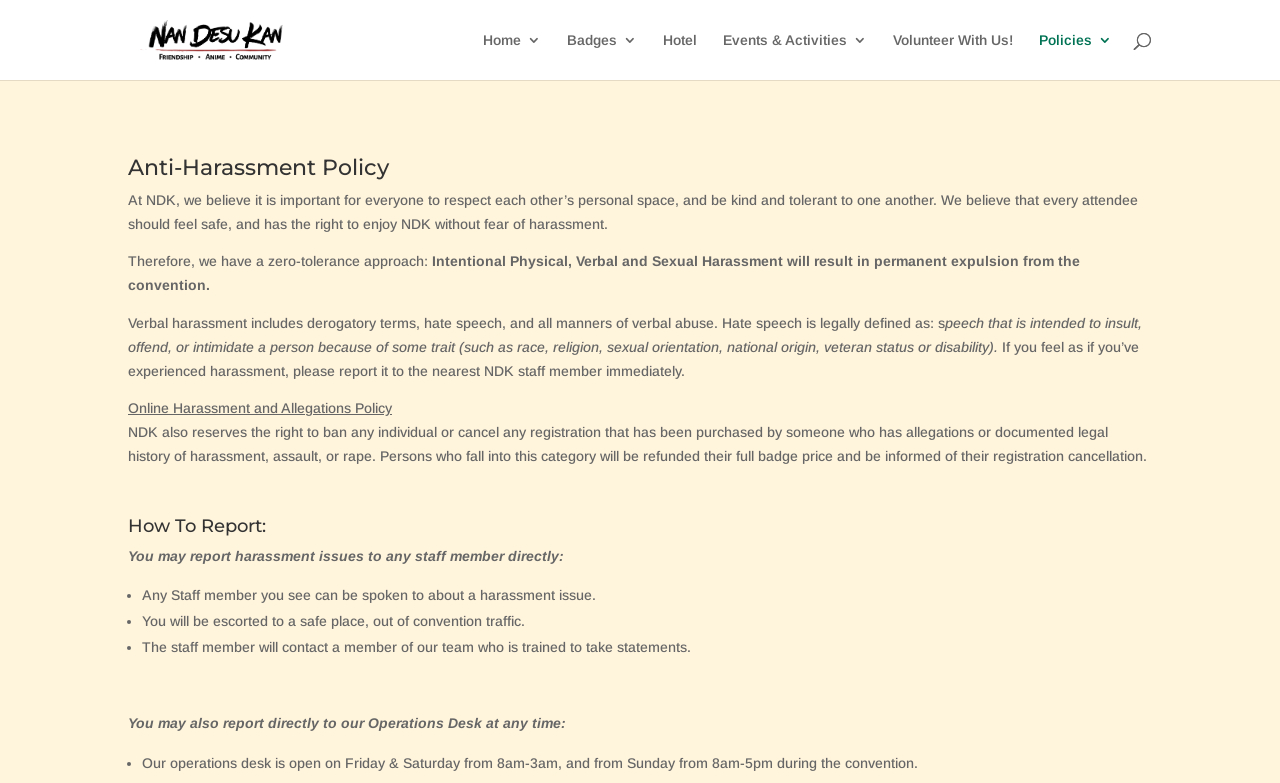Provide a short answer to the following question with just one word or phrase: What is the definition of hate speech?

Speech intended to insult, offend, or intimidate